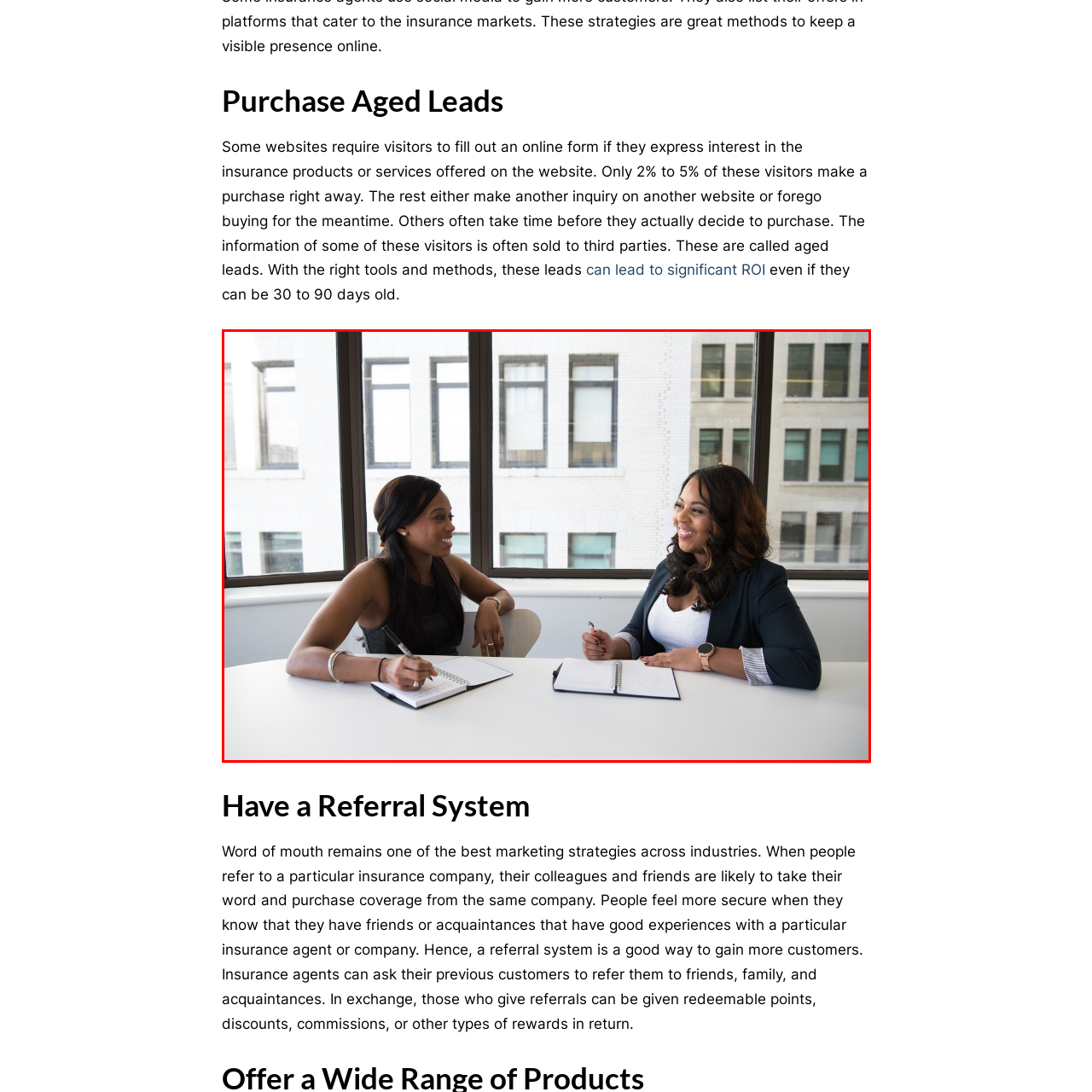Craft a detailed explanation of the image surrounded by the red outline.

The image depicts two women engaged in a lively discussion at a well-lit conference table, surrounded by large windows that showcase the urban architecture outside. Both women appear focused and collaborative, with one taking notes in a notebook while the other gestures thoughtfully, holding a pen. Their positioning reflects a dynamic conversation likely centered on strategies related to insurance products or services. This interaction aligns with the context of pursuing aged leads, a marketing strategy where prospective customers who have shown interest in services, but haven't immediately made a purchase, are discussed and potentially targeted with effective follow-up tactics. The women’s expressions convey camaraderie and professionalism, suggesting a productive brainstorming session aimed at enhancing business development and customer engagement.